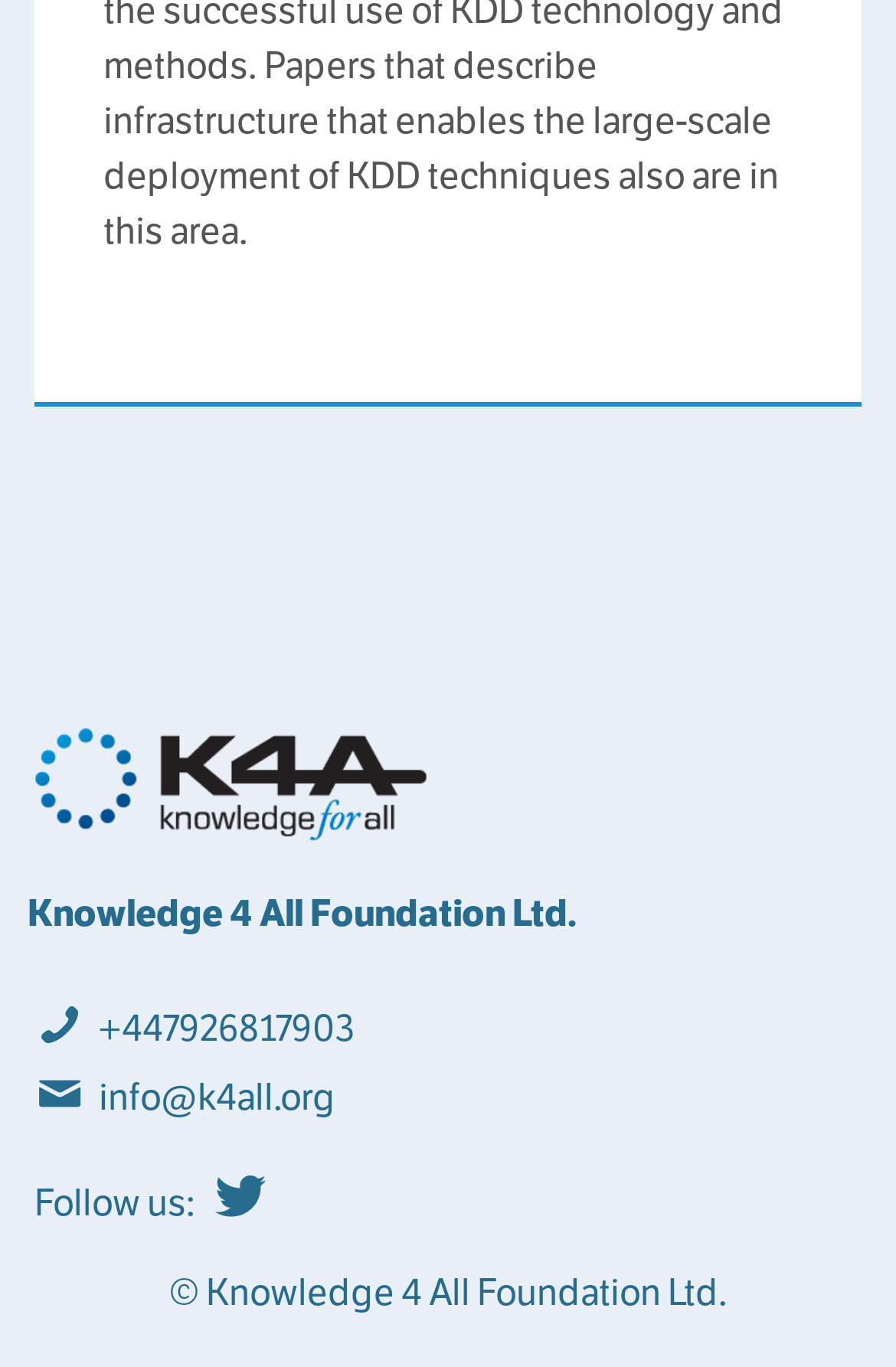What is the name of the organization?
Based on the visual information, provide a detailed and comprehensive answer.

The name of the organization can be found in the heading element, which is 'Knowledge 4 All Foundation Ltd.'. This is also a link, indicating that it might lead to more information about the organization.